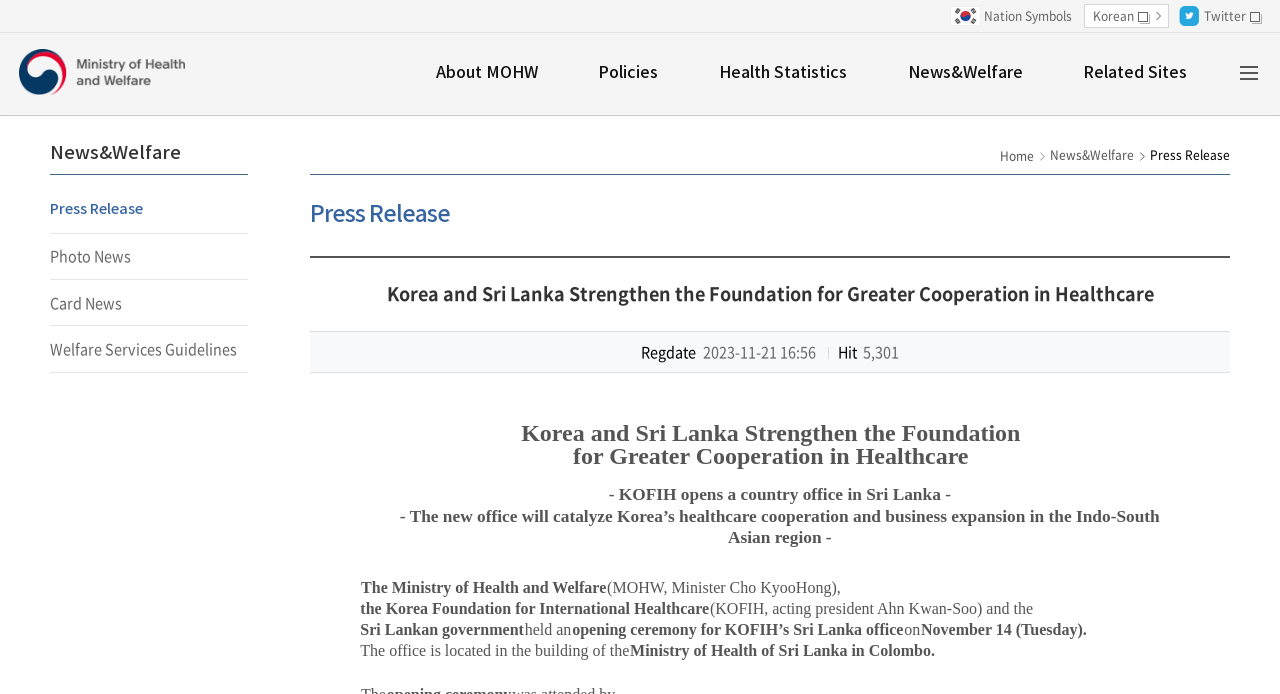Please locate the clickable area by providing the bounding box coordinates to follow this instruction: "Go to 'Policies' page".

[0.445, 0.048, 0.537, 0.165]